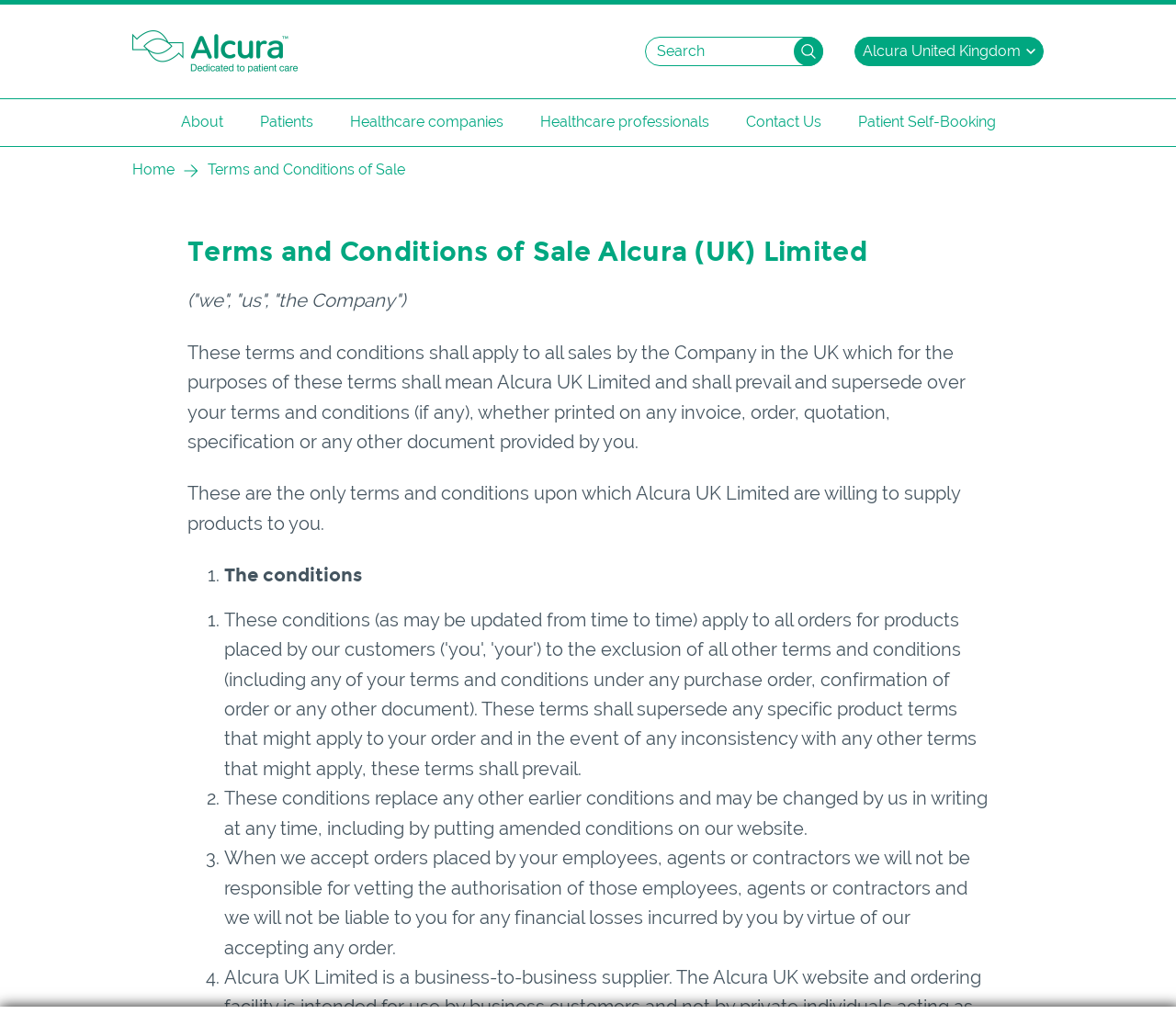Locate and provide the bounding box coordinates for the HTML element that matches this description: "parent_node: Search name="keywords" placeholder="Search"".

[0.548, 0.036, 0.7, 0.065]